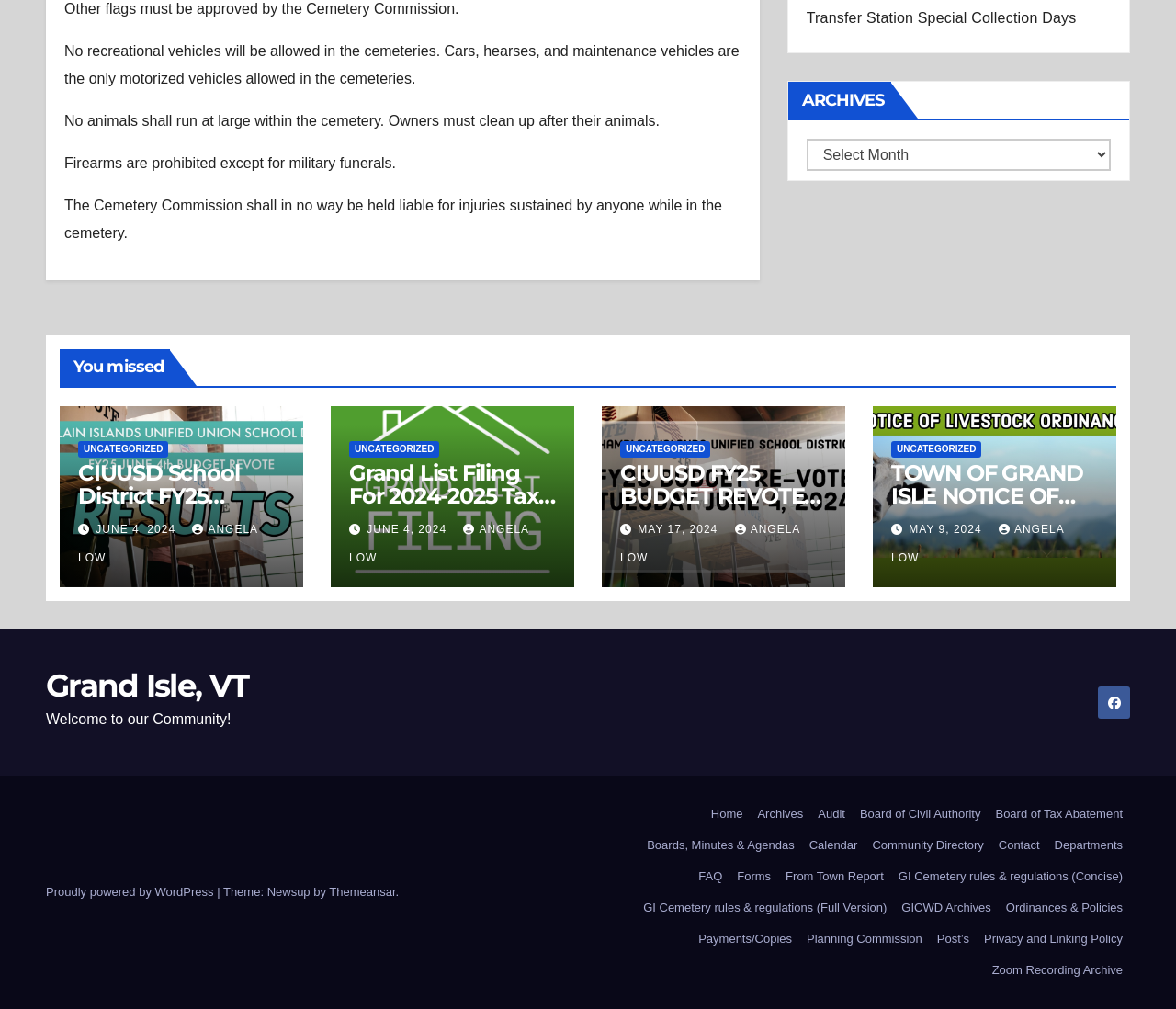Locate the bounding box coordinates of the element's region that should be clicked to carry out the following instruction: "Read the CIUUSD School District FY25 Budget Re-vote Results". The coordinates need to be four float numbers between 0 and 1, i.e., [left, top, right, bottom].

[0.066, 0.455, 0.208, 0.573]